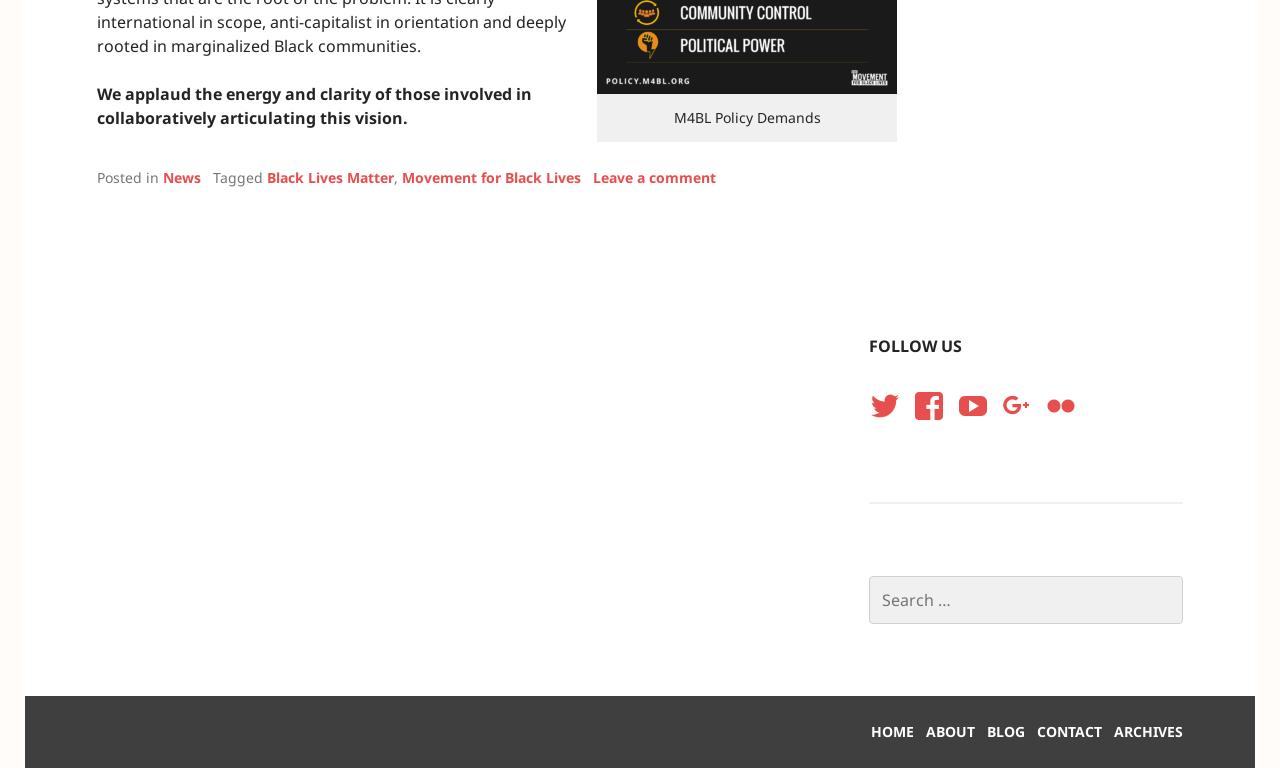Provide a brief response in the form of a single word or phrase:
How many social media platforms are listed in the FOLLOW US section?

6